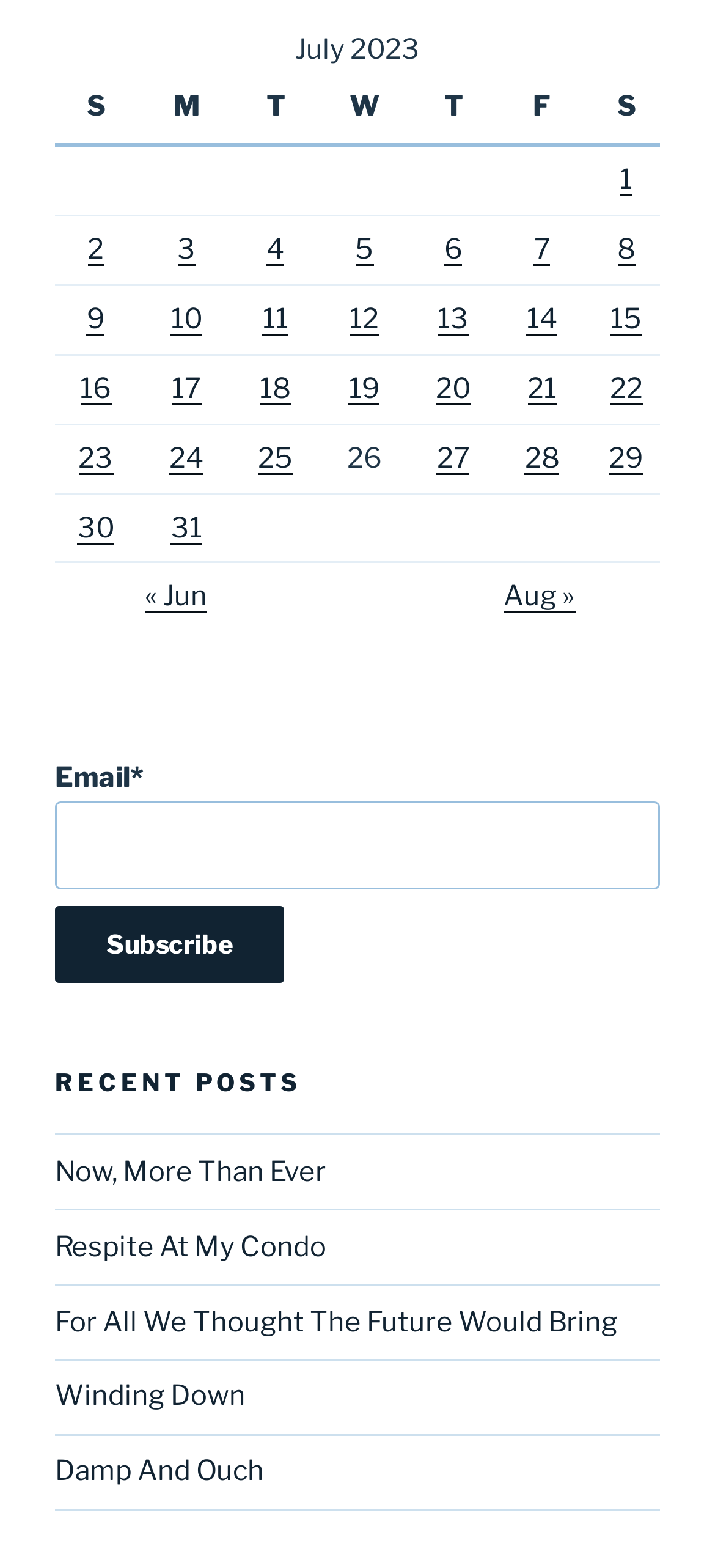Identify the bounding box coordinates of the specific part of the webpage to click to complete this instruction: "View posts published on July 3, 2023".

[0.248, 0.148, 0.274, 0.17]